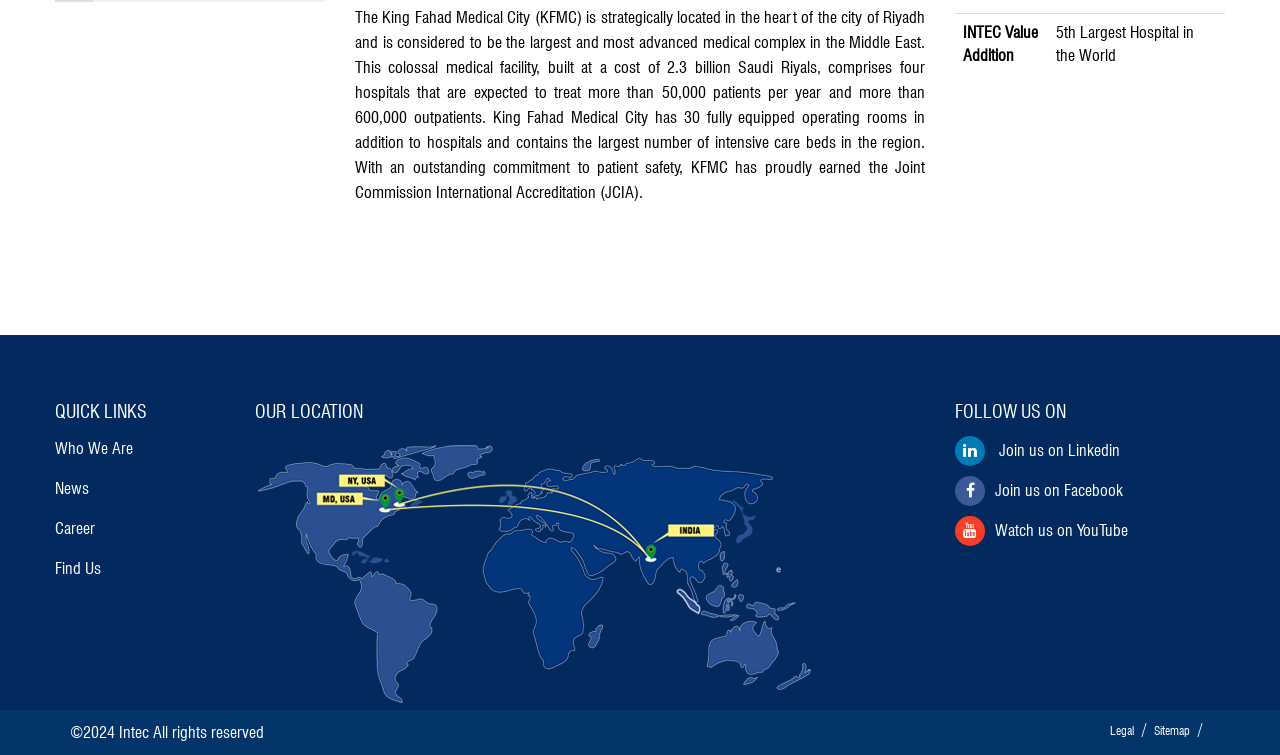Find the bounding box of the web element that fits this description: "News".

[0.043, 0.634, 0.07, 0.66]